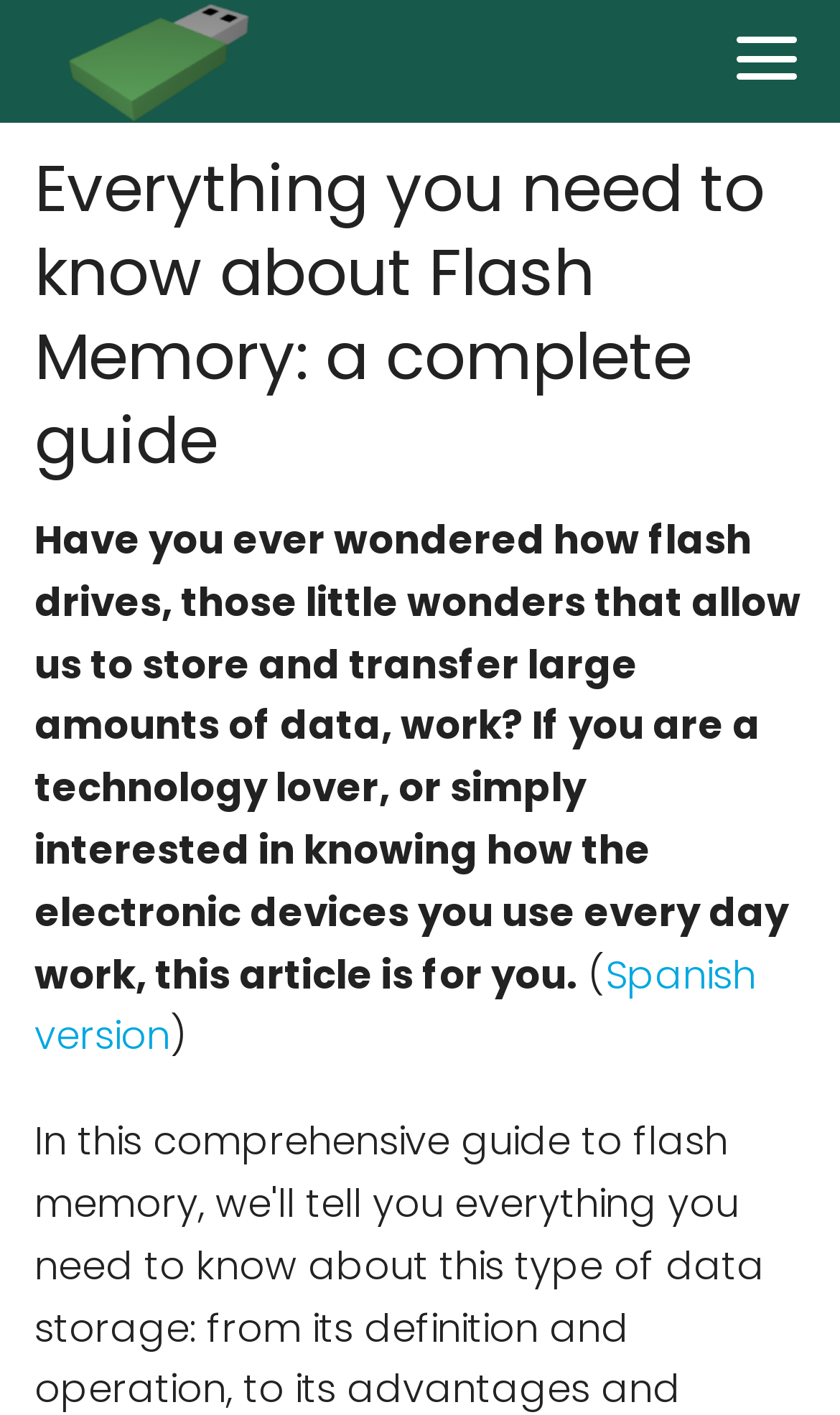Give an extensive and precise description of the webpage.

The webpage is about Flash Memory, providing a comprehensive guide to its types, features, and prices. At the top-left corner, there is a logo image of "Memoria-Flash-Online-3dp". Below the logo, a heading reads "Everything you need to know about Flash Memory: a complete guide". 

Following the heading, a paragraph of text explains how flash drives work, targeting technology enthusiasts and individuals interested in understanding how electronic devices function. The text is positioned in the top half of the page, spanning almost the entire width. 

Within the same section, there is a link to a Spanish version of the article, located near the bottom-right corner of the text. The link is enclosed in parentheses, with the opening parenthesis appearing before the link and the closing parenthesis after it.